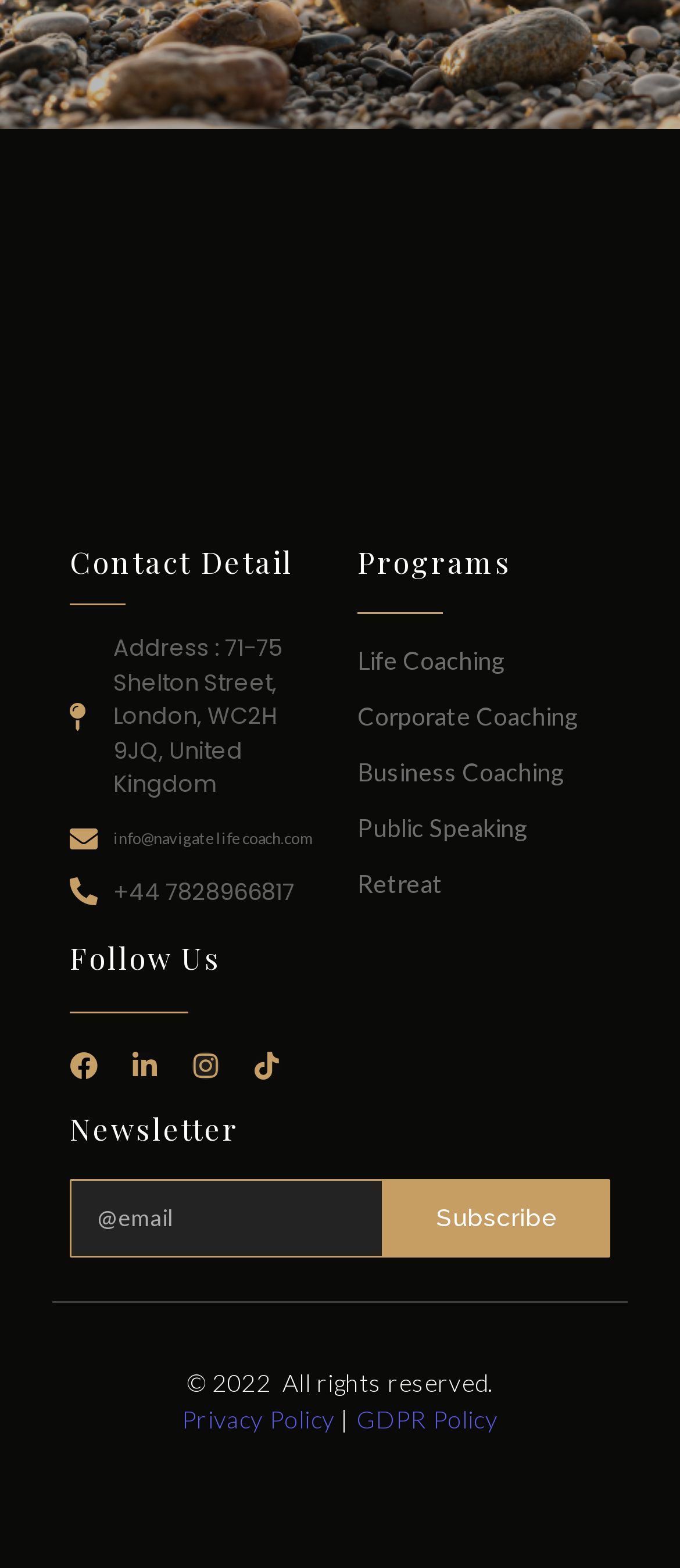What are the types of coaching programs offered?
Please ensure your answer is as detailed and informative as possible.

I found the types of coaching programs by looking at the 'Programs' section, where there are links to different programs, including 'Life Coaching', 'Corporate Coaching', 'Business Coaching', 'Public Speaking', and 'Retreat'.